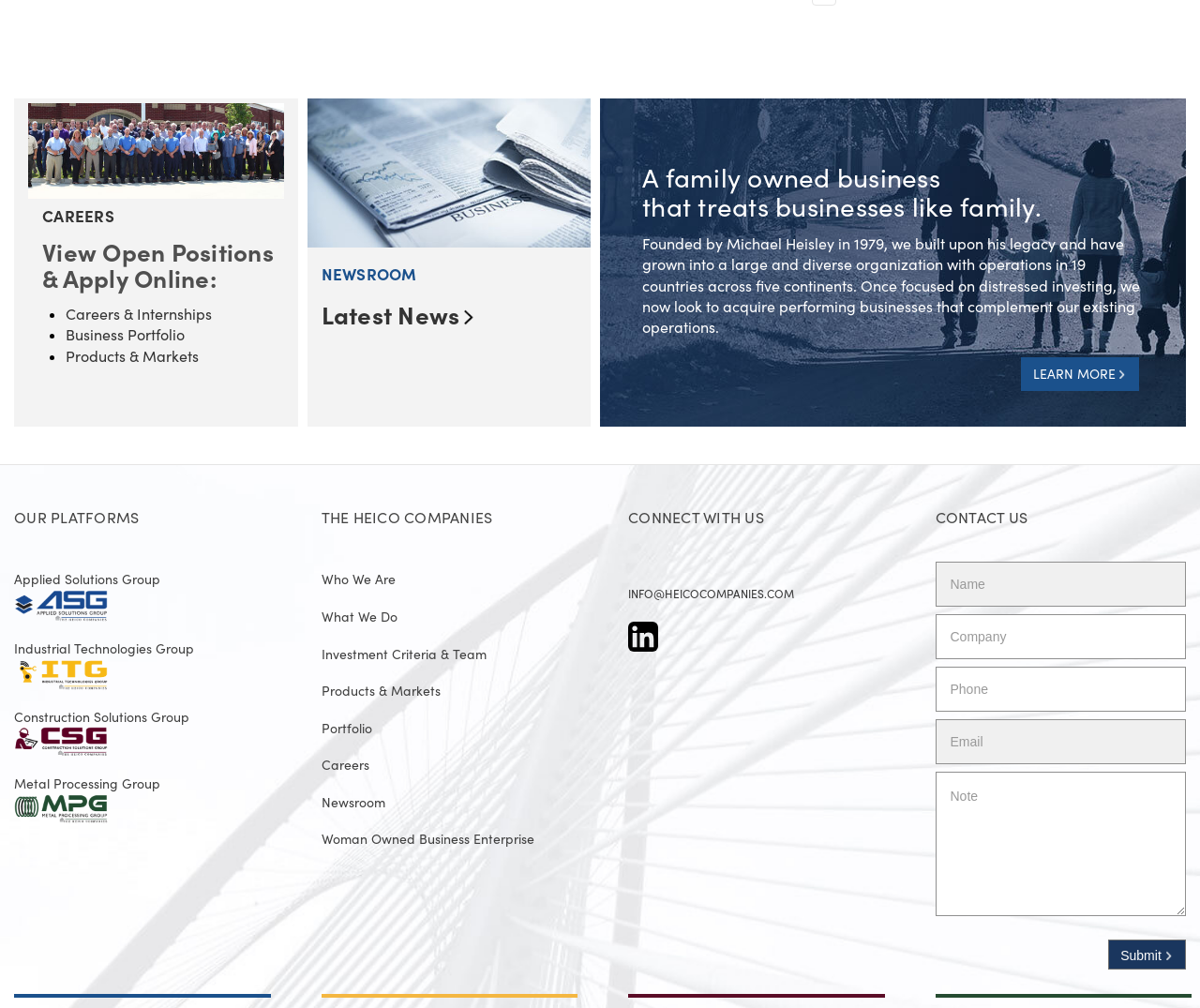Please analyze the image and provide a thorough answer to the question:
How can users contact the company?

I found this information by looking at the section 'CONNECT WITH US' which has a link to an email address and a form with text boxes and a submit button.